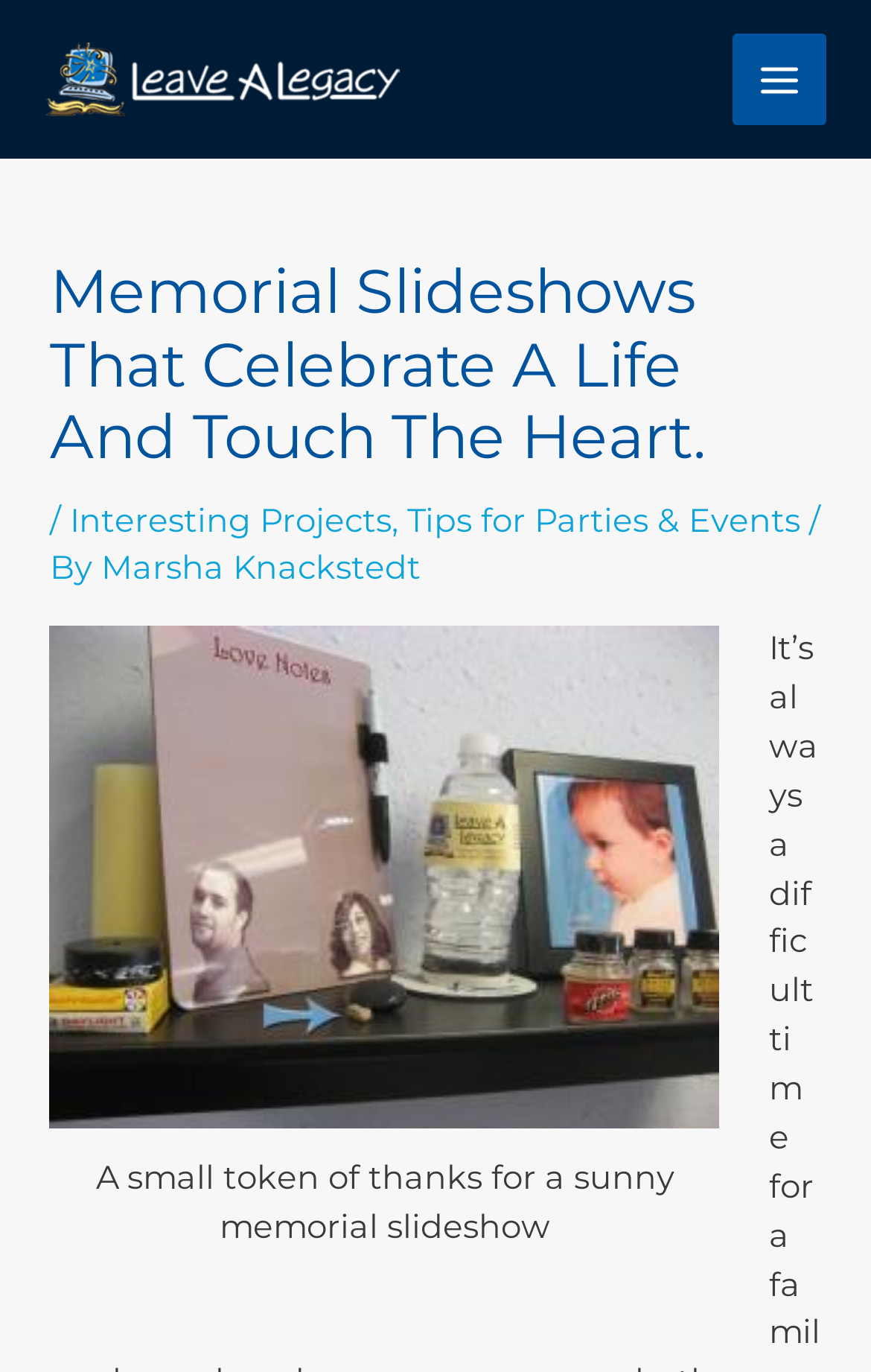What is the author of the webpage?
Refer to the image and give a detailed answer to the question.

The author of the webpage is 'Marsha Knackstedt' which is indicated by the link 'Marsha Knackstedt' located at the top of the webpage, as described by the element with ID 115.